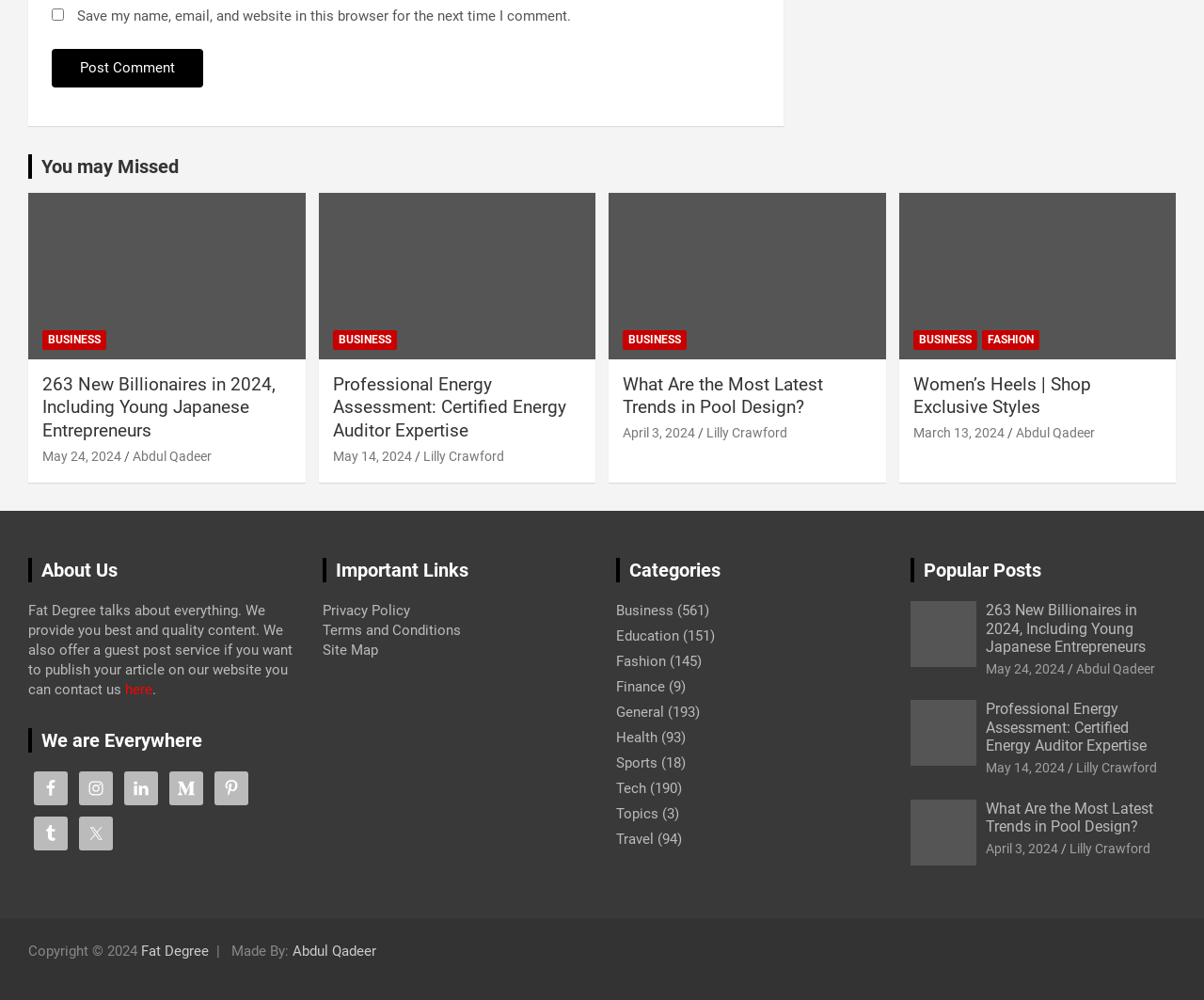Using the element description provided, determine the bounding box coordinates in the format (top-left x, top-left y, bottom-right x, bottom-right y). Ensure that all values are floating point numbers between 0 and 1. Element description: Fashion

[0.512, 0.653, 0.553, 0.67]